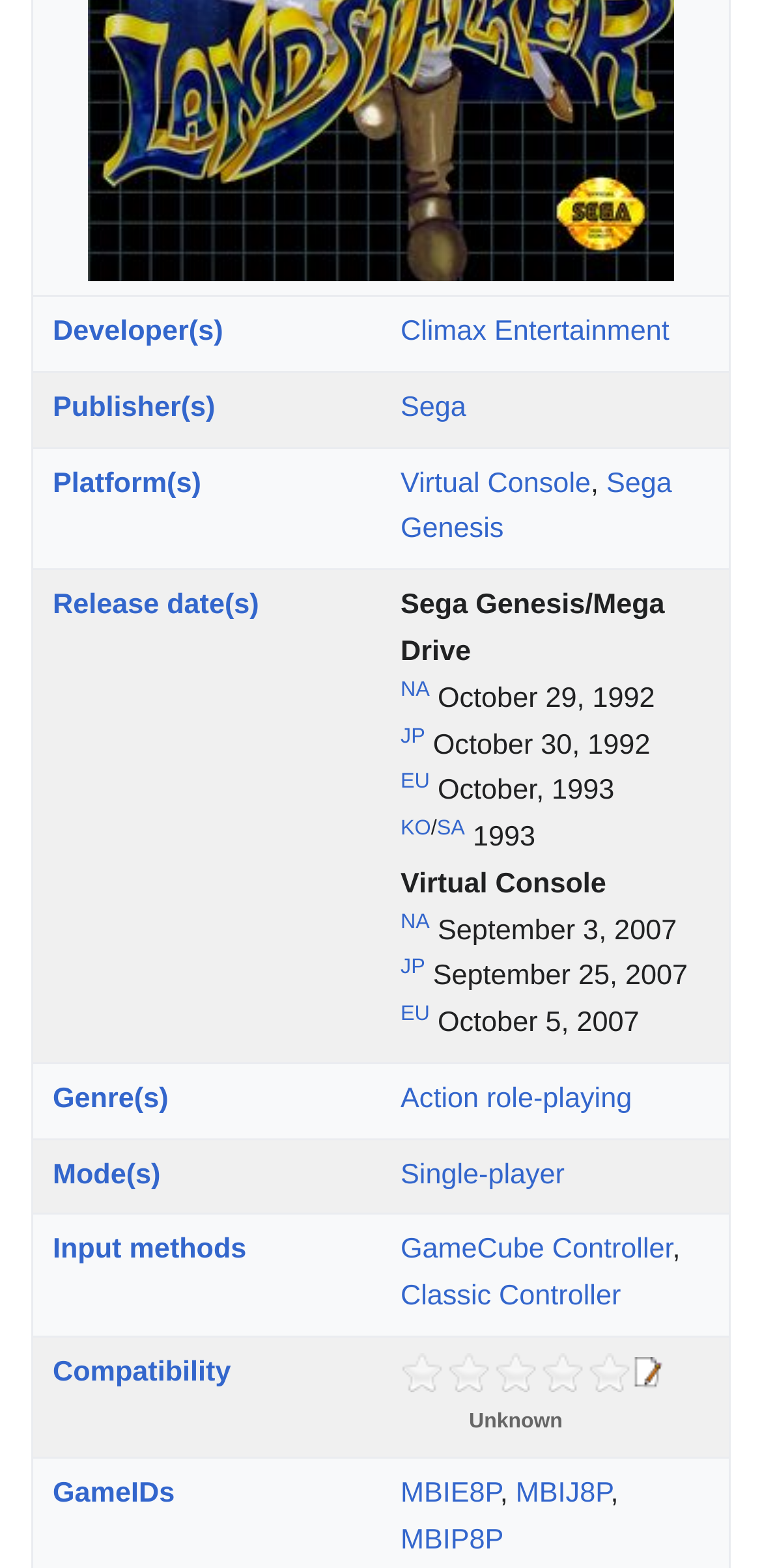Please give a concise answer to this question using a single word or phrase: 
On which platform was the game originally released?

Sega Genesis